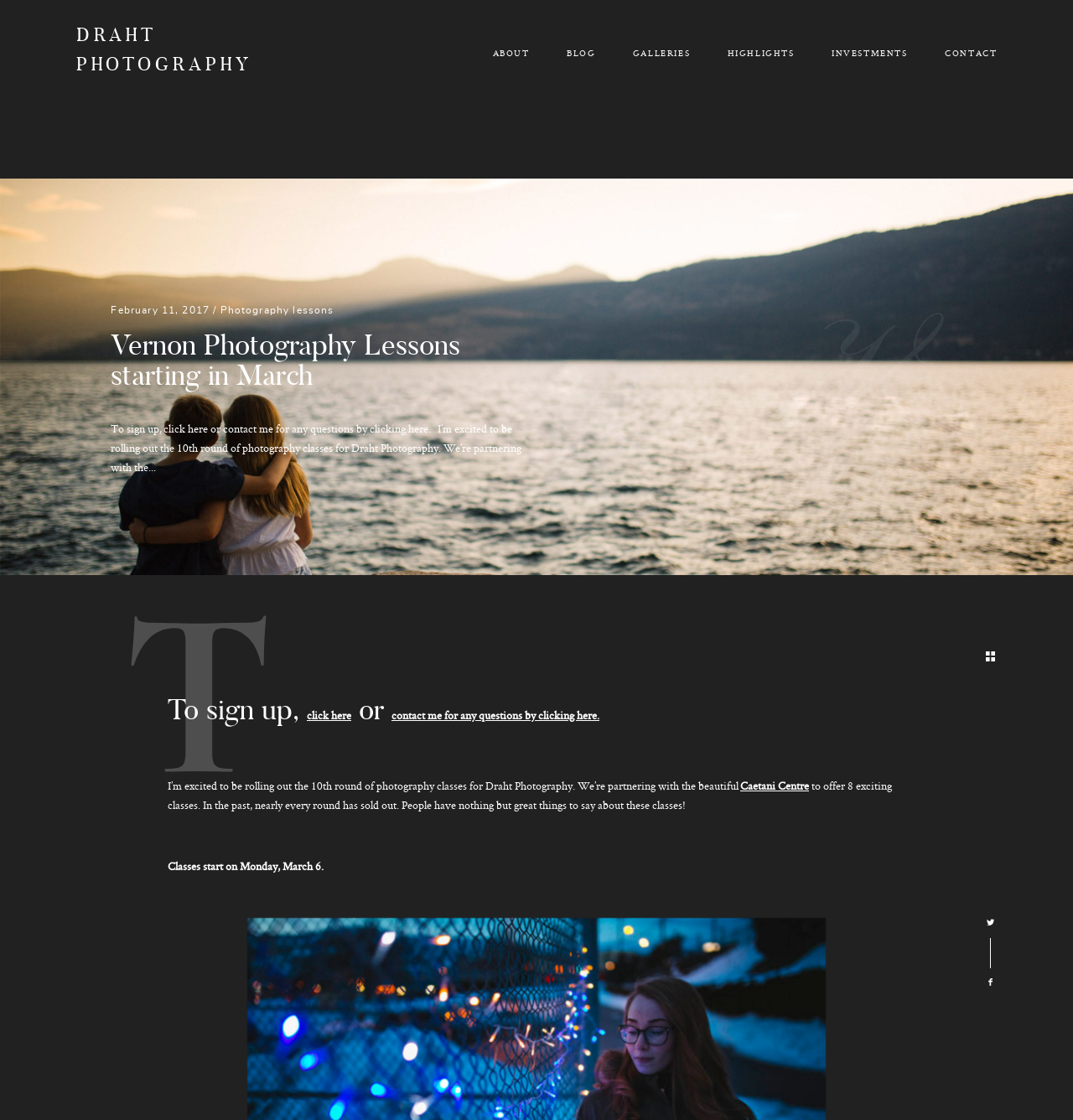Provide your answer in one word or a succinct phrase for the question: 
When do the photography classes start?

March 6